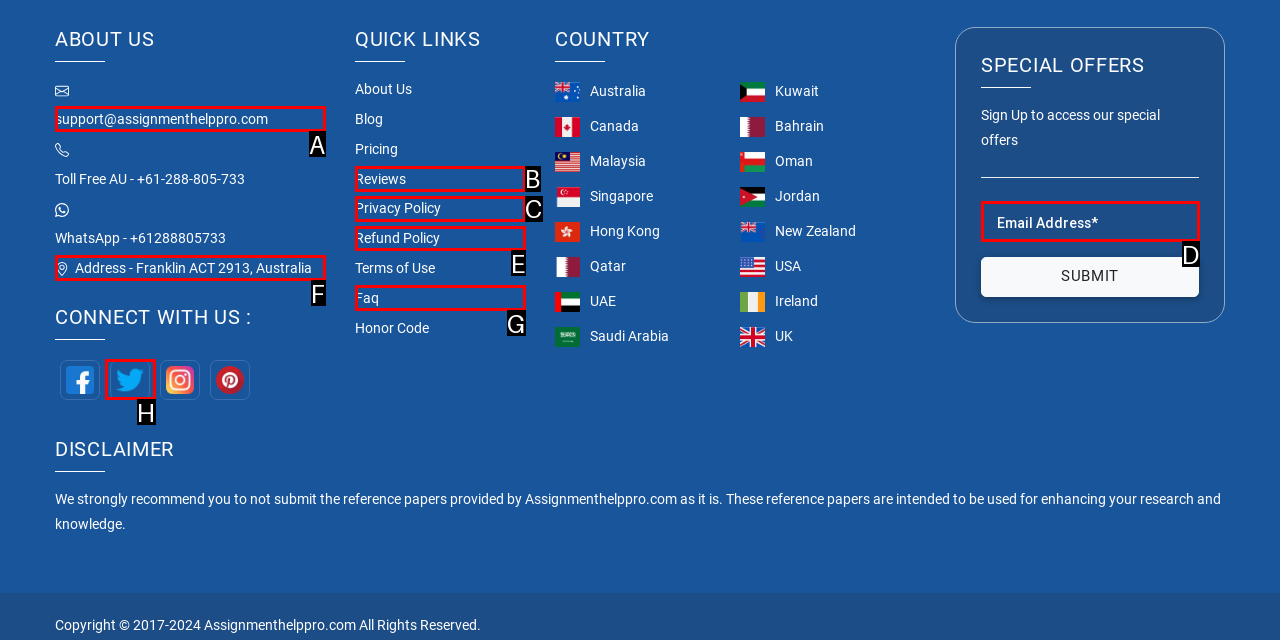Identify the letter of the UI element you need to select to accomplish the task: Click the 'support@assignmenthelppro.com' email link.
Respond with the option's letter from the given choices directly.

A